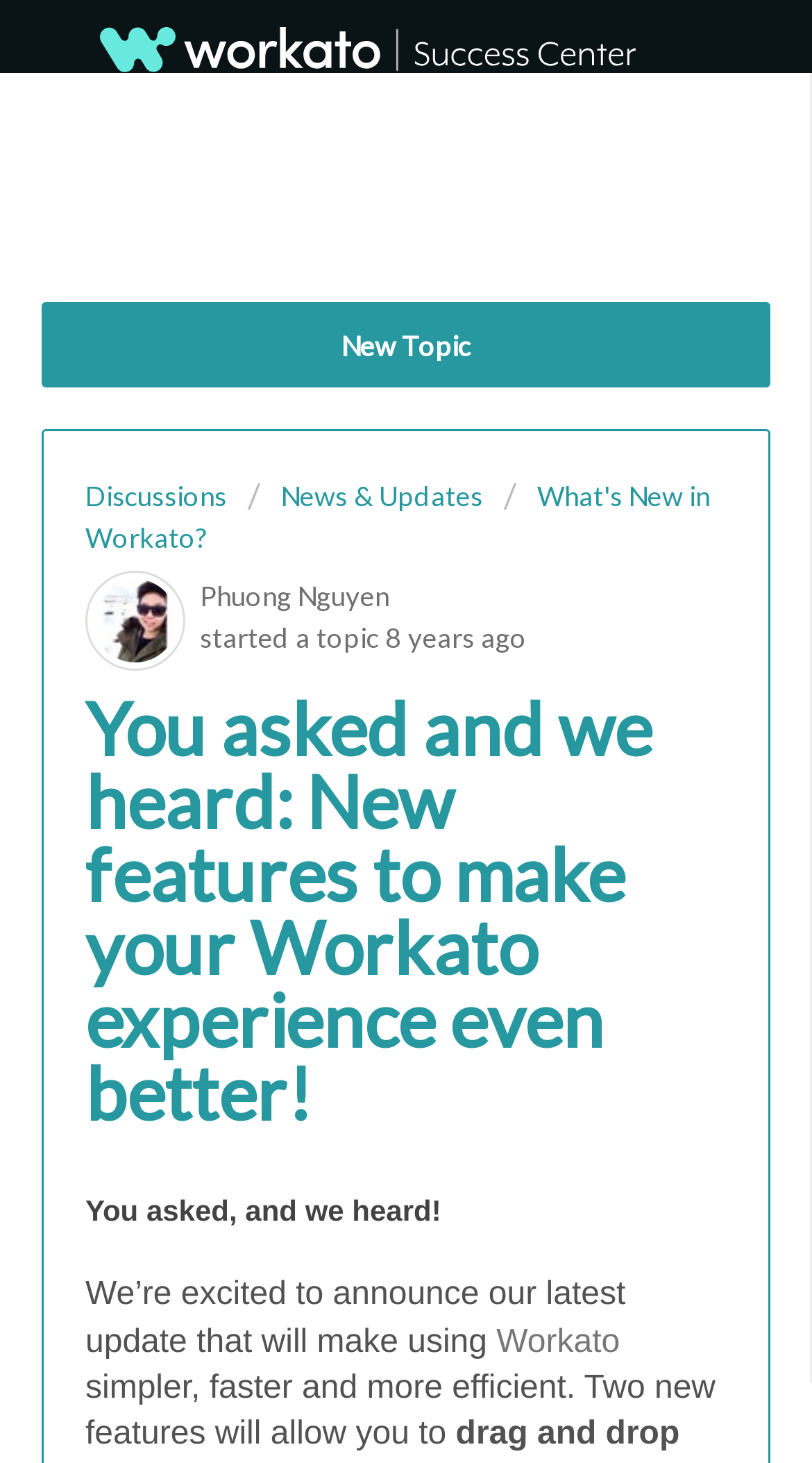How long ago was the topic started?
Observe the image and answer the question with a one-word or short phrase response.

8 years ago